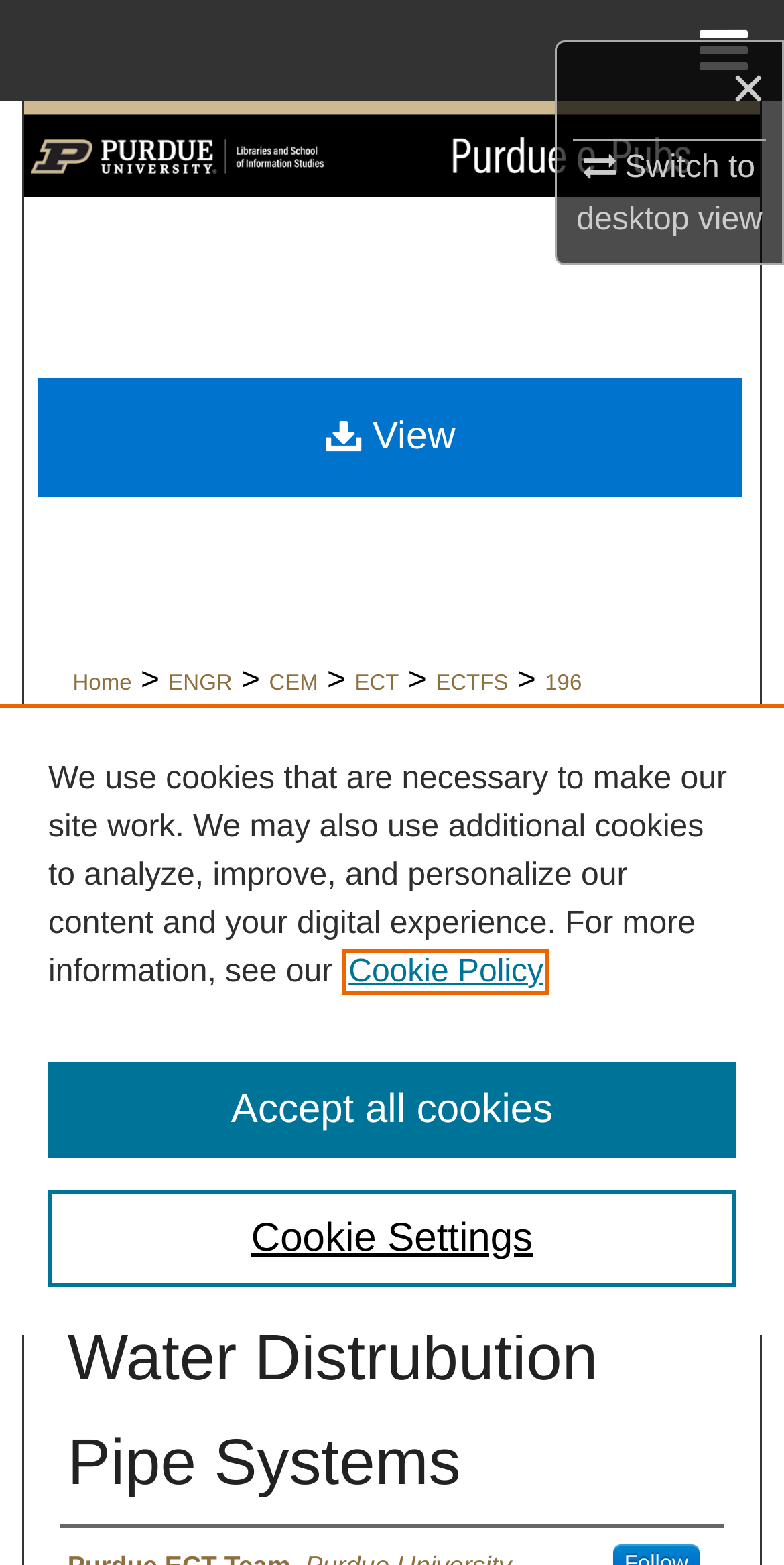Observe the image and answer the following question in detail: What is the name of the team that authored the fact sheet?

I found the answer by looking at the link element with the text 'Purdue ECT Team, Purdue University' under the 'Authors' heading, which suggests that the team that authored the fact sheet is the Purdue ECT Team.